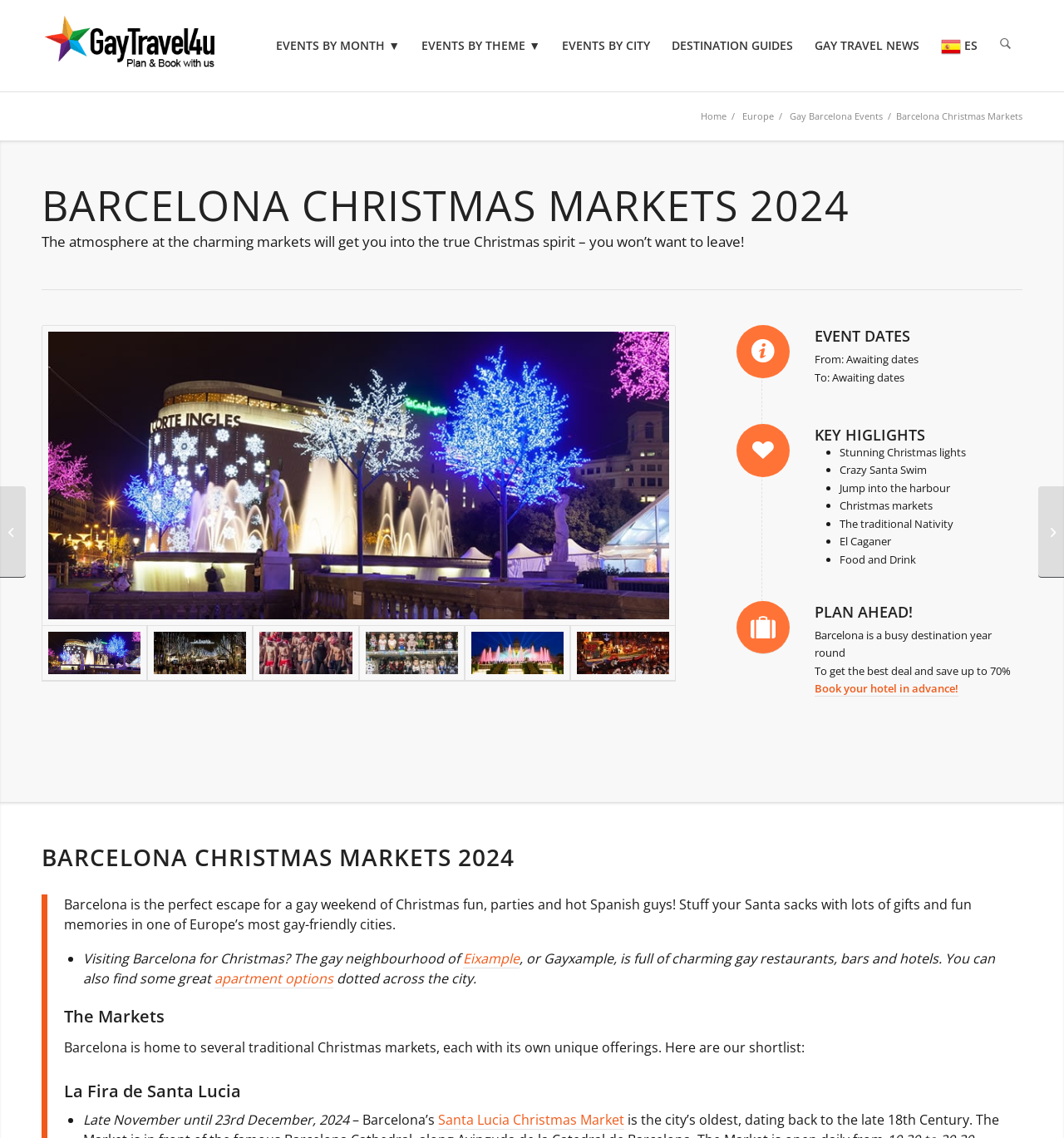Please give a succinct answer using a single word or phrase:
What is the name of the gay neighbourhood mentioned?

Eixample